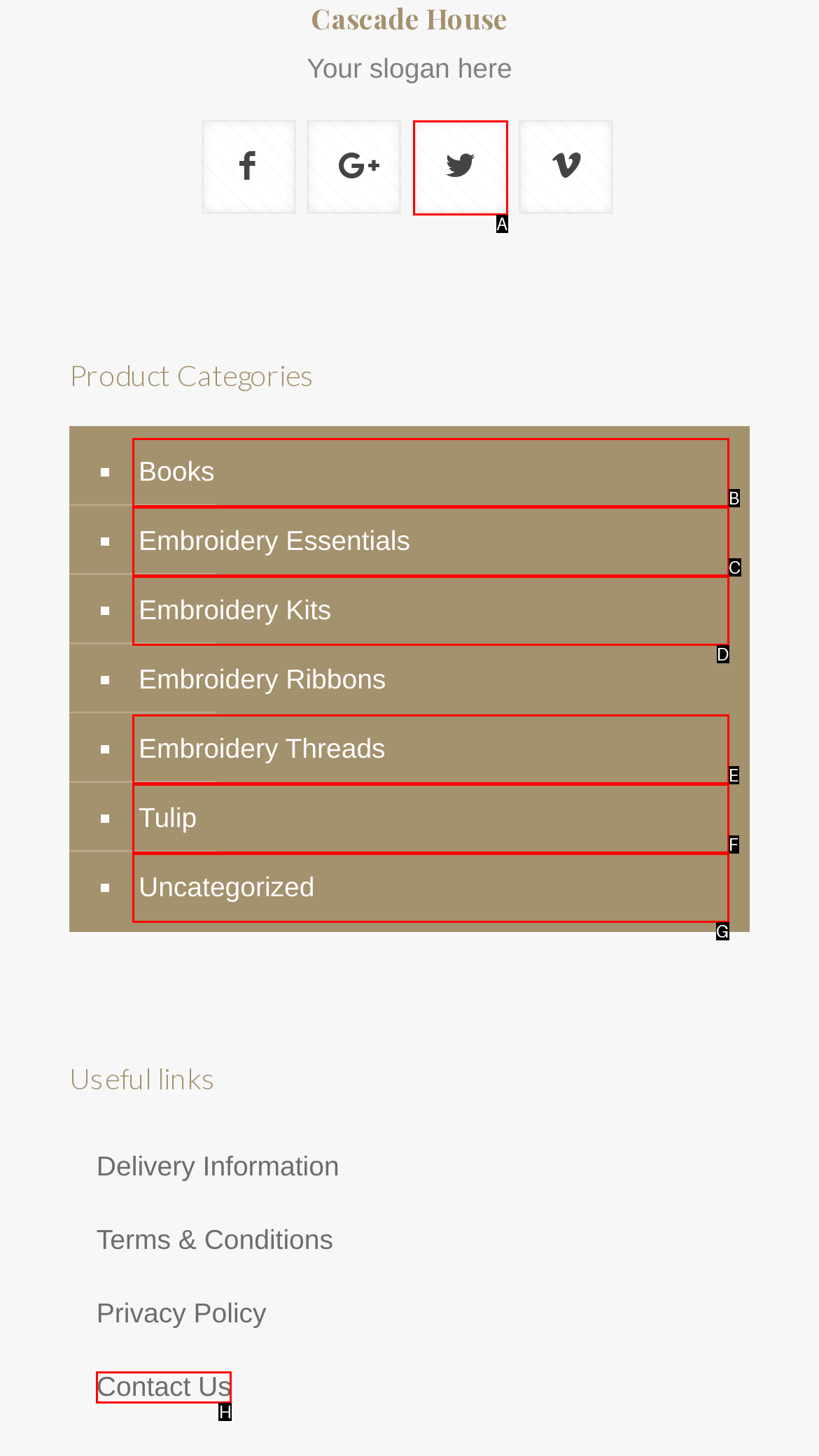Tell me which one HTML element I should click to complete this task: Click on Books Answer with the option's letter from the given choices directly.

B